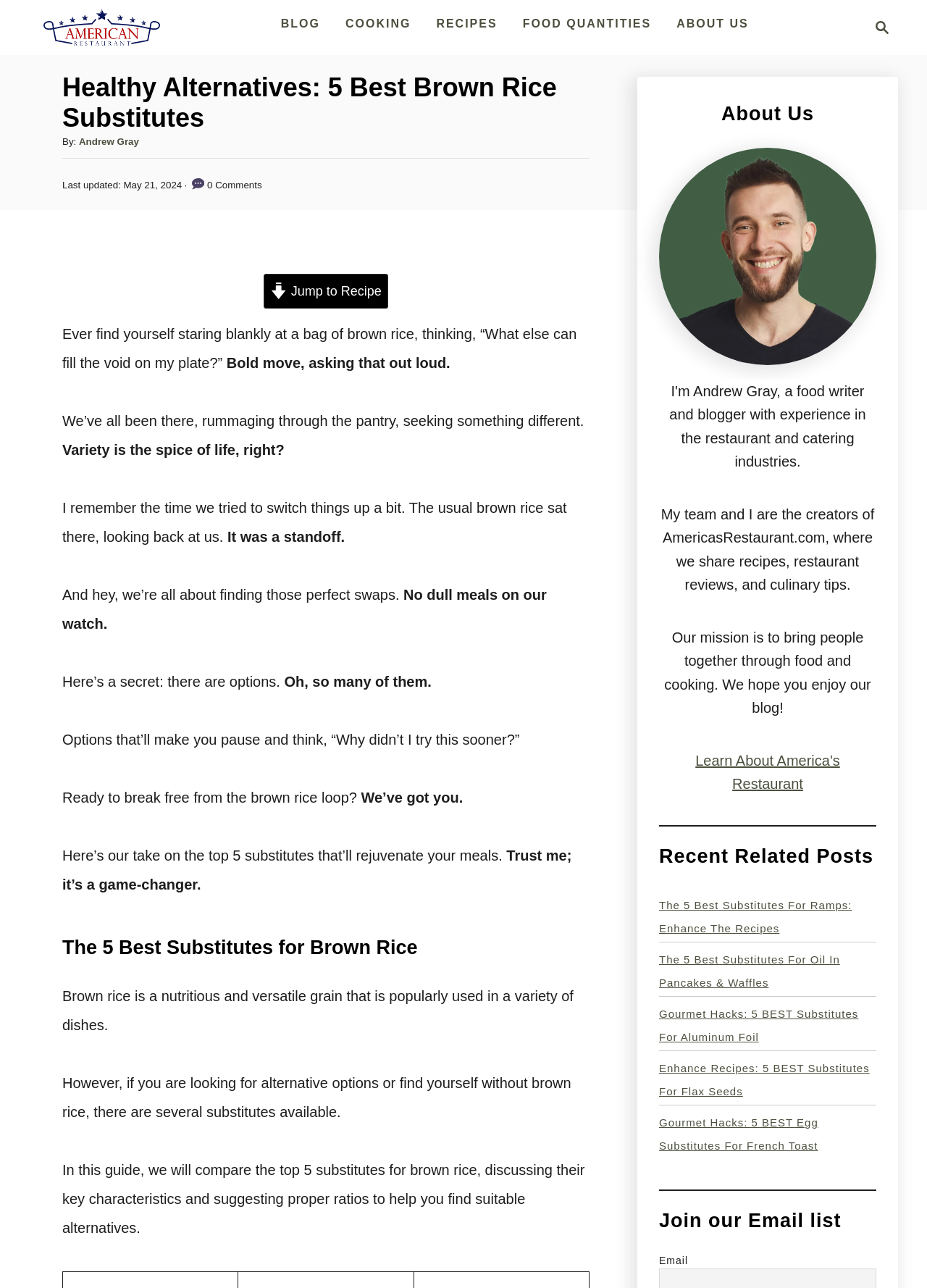Please determine the bounding box coordinates for the element with the description: "Cooking".

[0.365, 0.008, 0.451, 0.029]